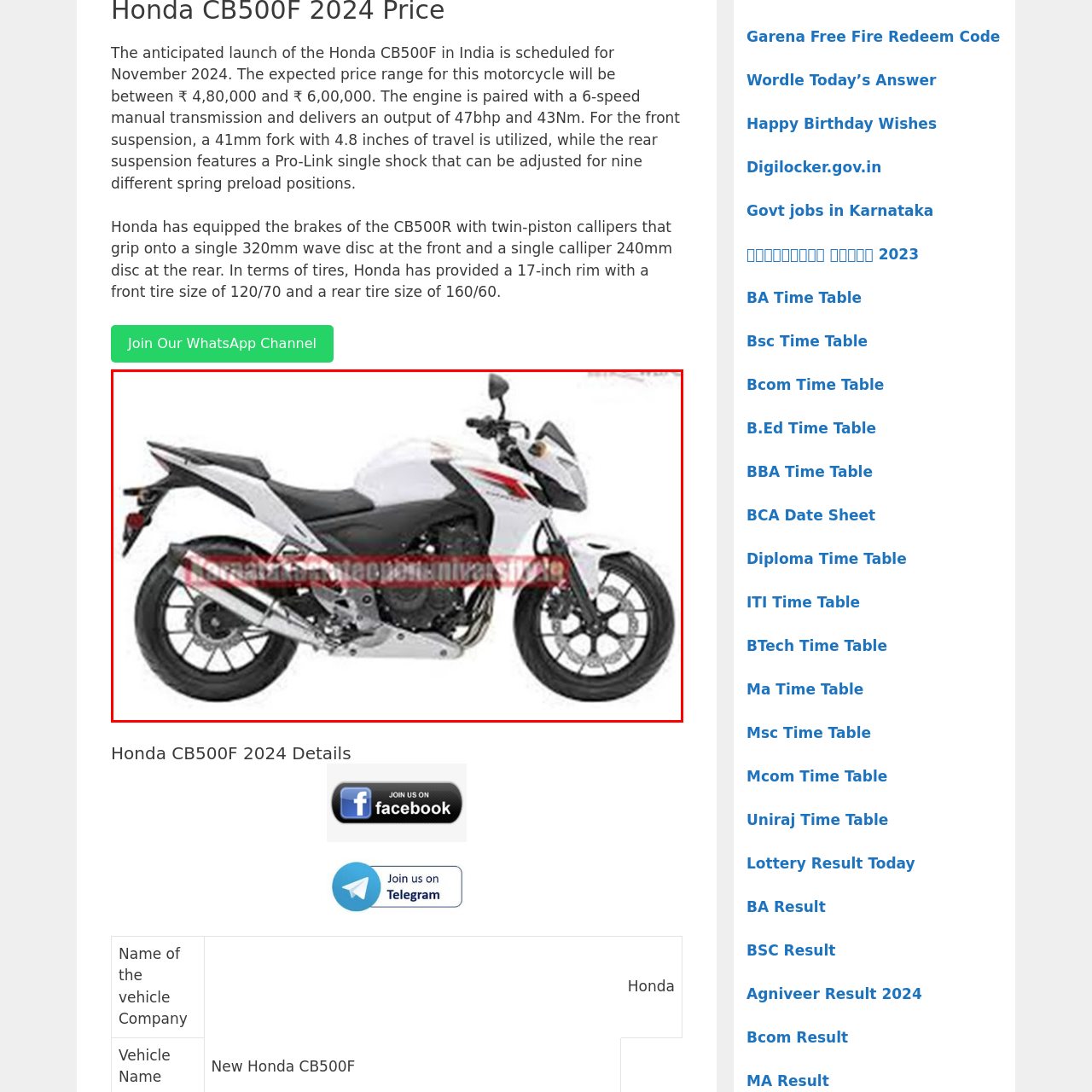Explain thoroughly what is happening in the image that is surrounded by the red box.

The image features the Honda CB500F, a motorcycle noted for its sleek and modern design. Scheduled for launch in India in November 2024, the CB500F is expected to be priced between ₹4,80,000 and ₹6,00,000. This bike combines aesthetic appeal with performance, boasting a 47bhp engine paired with a 6-speed manual transmission. The motorcycle is equipped with a 41mm front fork offering 4.8 inches of travel and a rear Pro-Link single shock suspension, adjustable for nine different spring preload positions. The braking system includes twin-piston calipers gripping onto a 320mm wave disc at the front and a 240mm disc at the rear, ensuring responsive and reliable stopping power. The CB500F rides on 17-inch rims with a front tire size of 120/70 and a rear tire size of 160/60, making it both practical and stylish for enthusiasts.